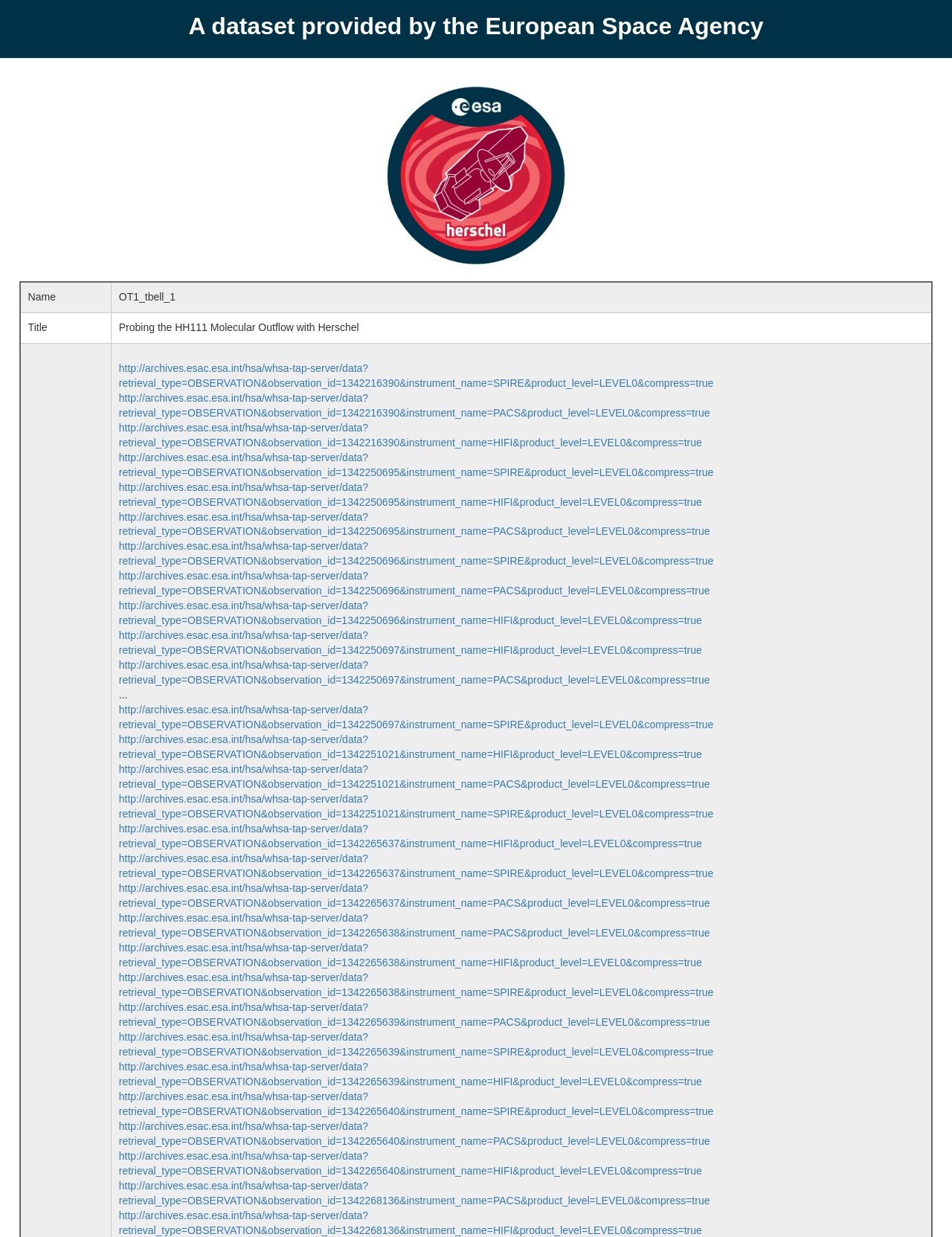What is the primary heading on this webpage?

A dataset provided by the European Space Agency